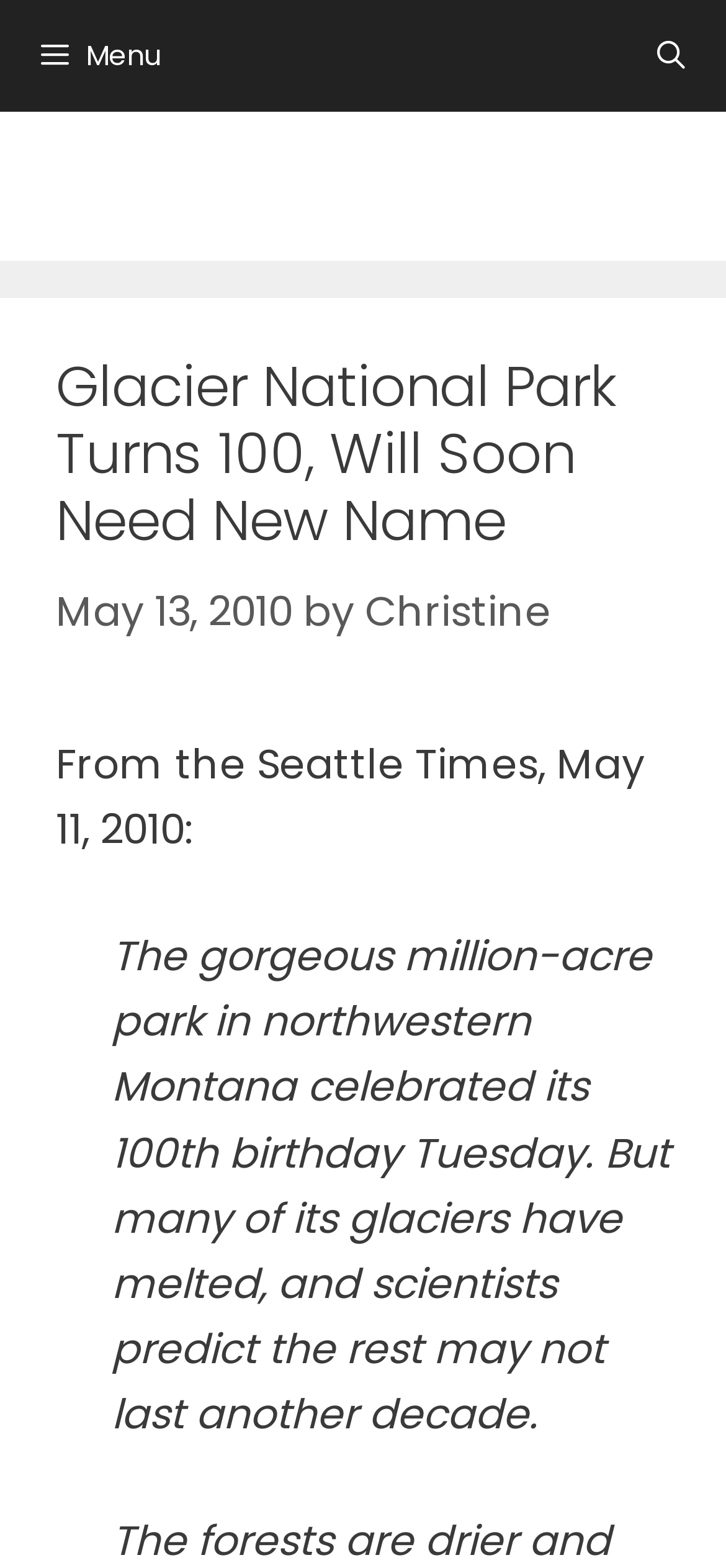Who is the author of the article?
Respond with a short answer, either a single word or a phrase, based on the image.

Christine